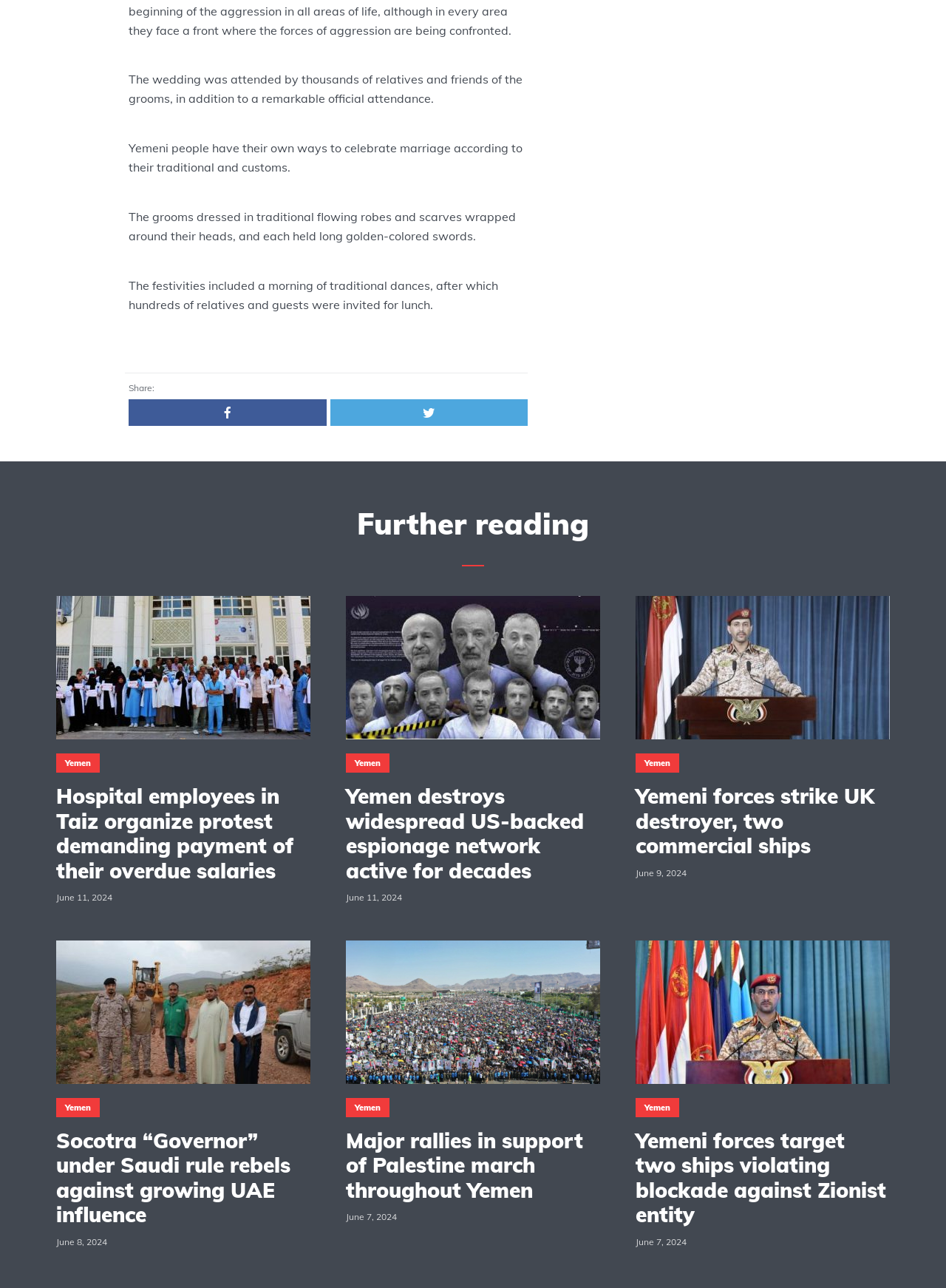Please find the bounding box coordinates of the element that needs to be clicked to perform the following instruction: "View further reading". The bounding box coordinates should be four float numbers between 0 and 1, represented as [left, top, right, bottom].

[0.059, 0.393, 0.941, 0.44]